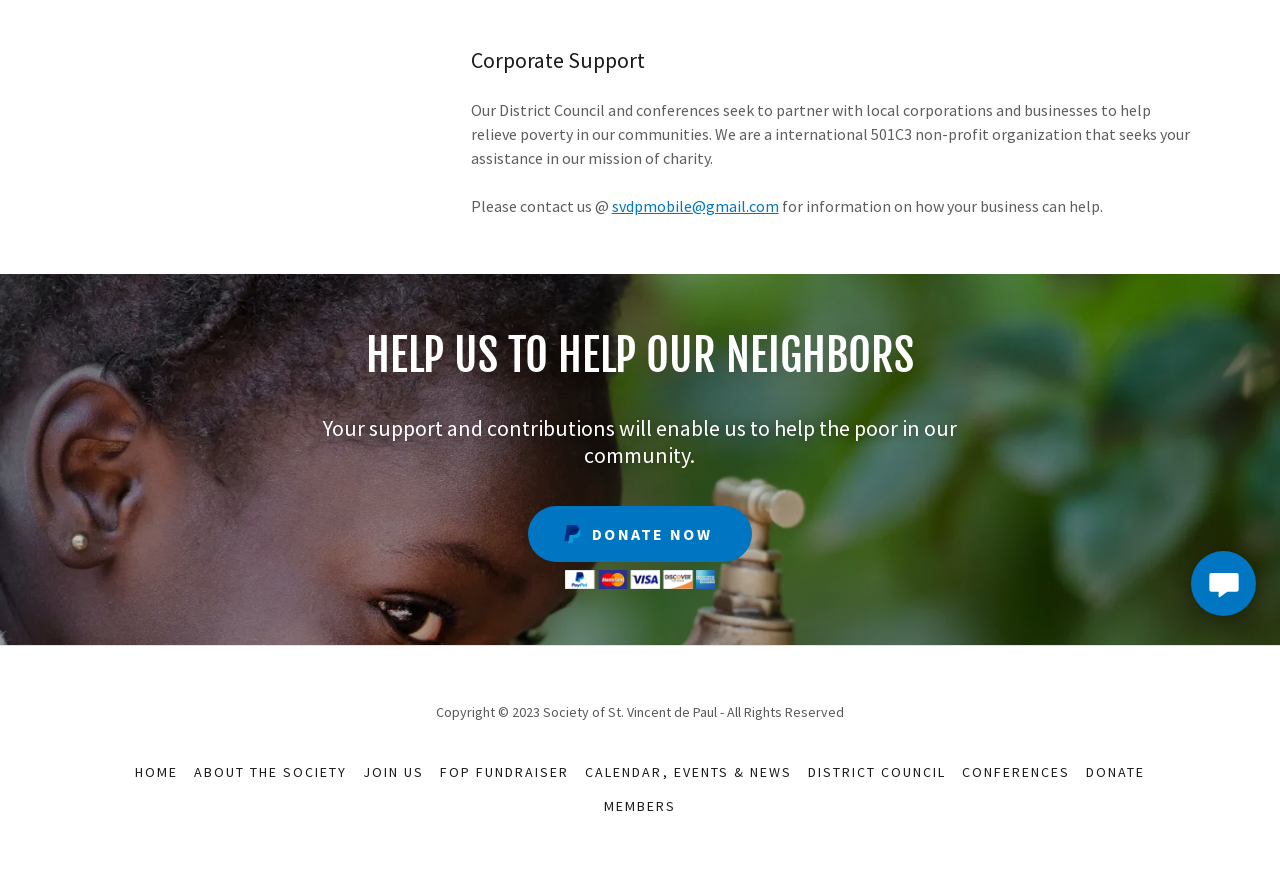Bounding box coordinates should be in the format (top-left x, top-left y, bottom-right x, bottom-right y) and all values should be floating point numbers between 0 and 1. Determine the bounding box coordinate for the UI element described as: About the Society

[0.146, 0.859, 0.278, 0.897]